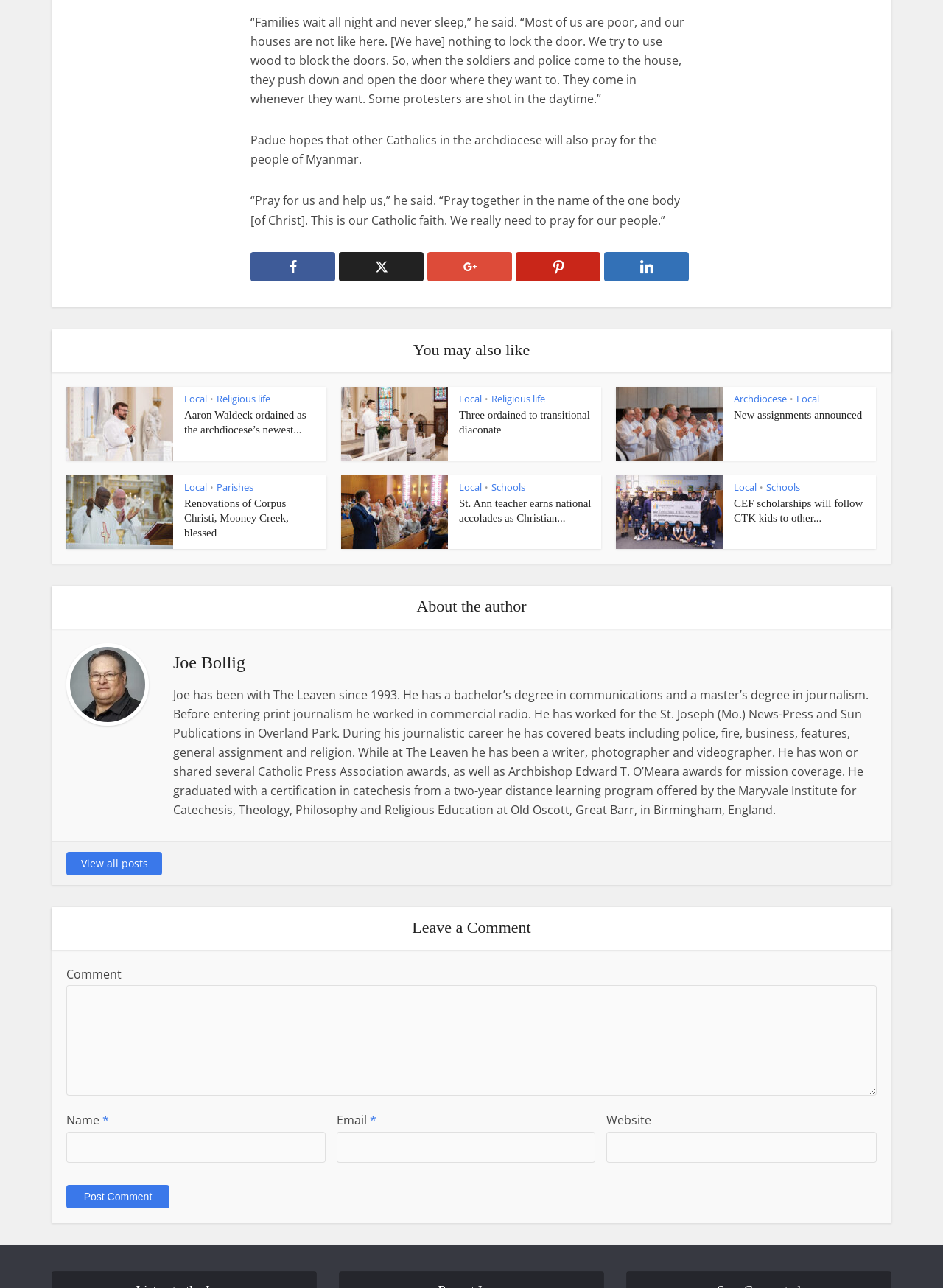Show the bounding box coordinates of the element that should be clicked to complete the task: "Click the link to view Tlingit Relic".

None